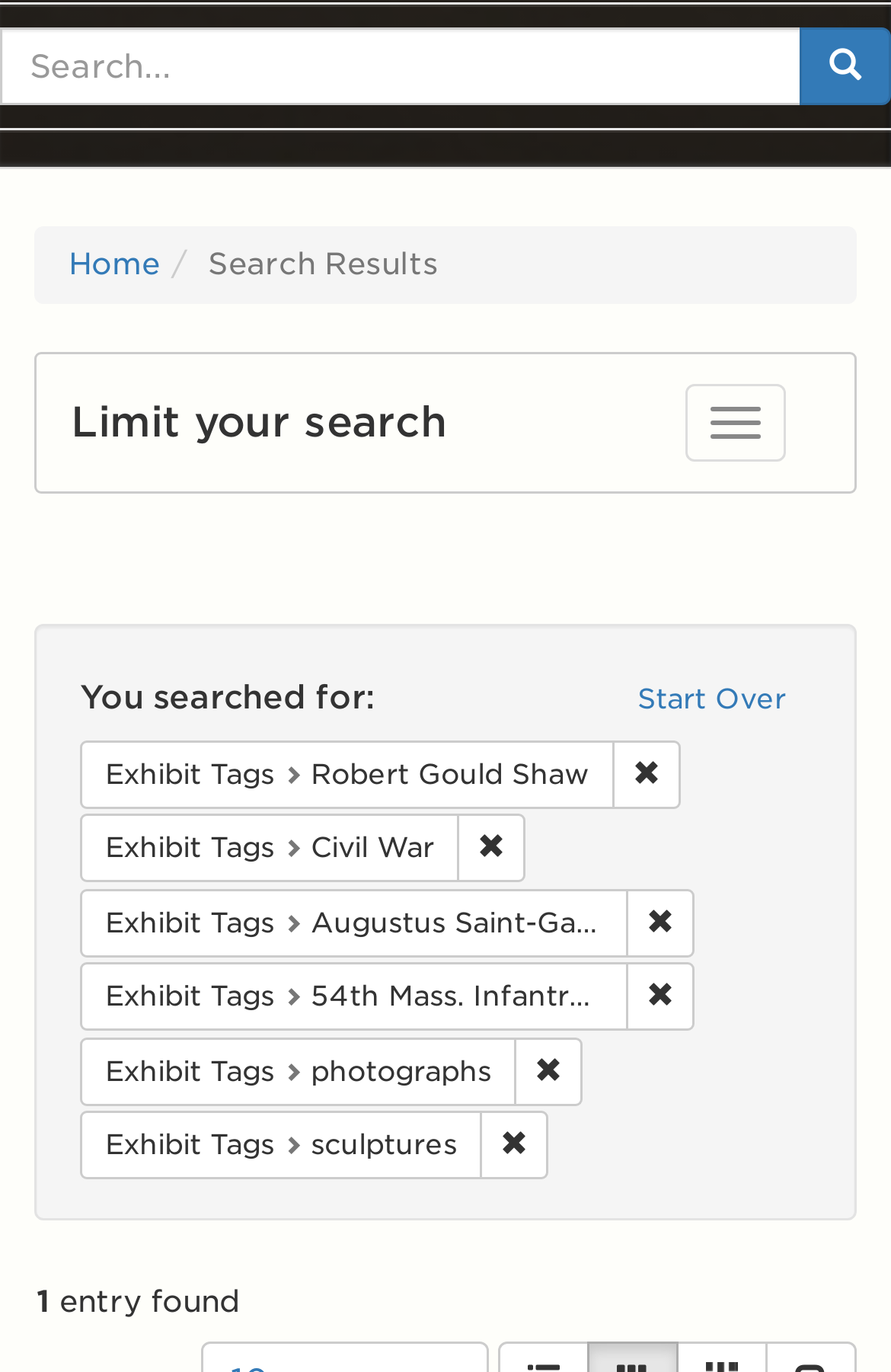Can you find the bounding box coordinates for the UI element given this description: "Start Over"? Provide the coordinates as four float numbers between 0 and 1: [left, top, right, bottom].

[0.687, 0.485, 0.91, 0.535]